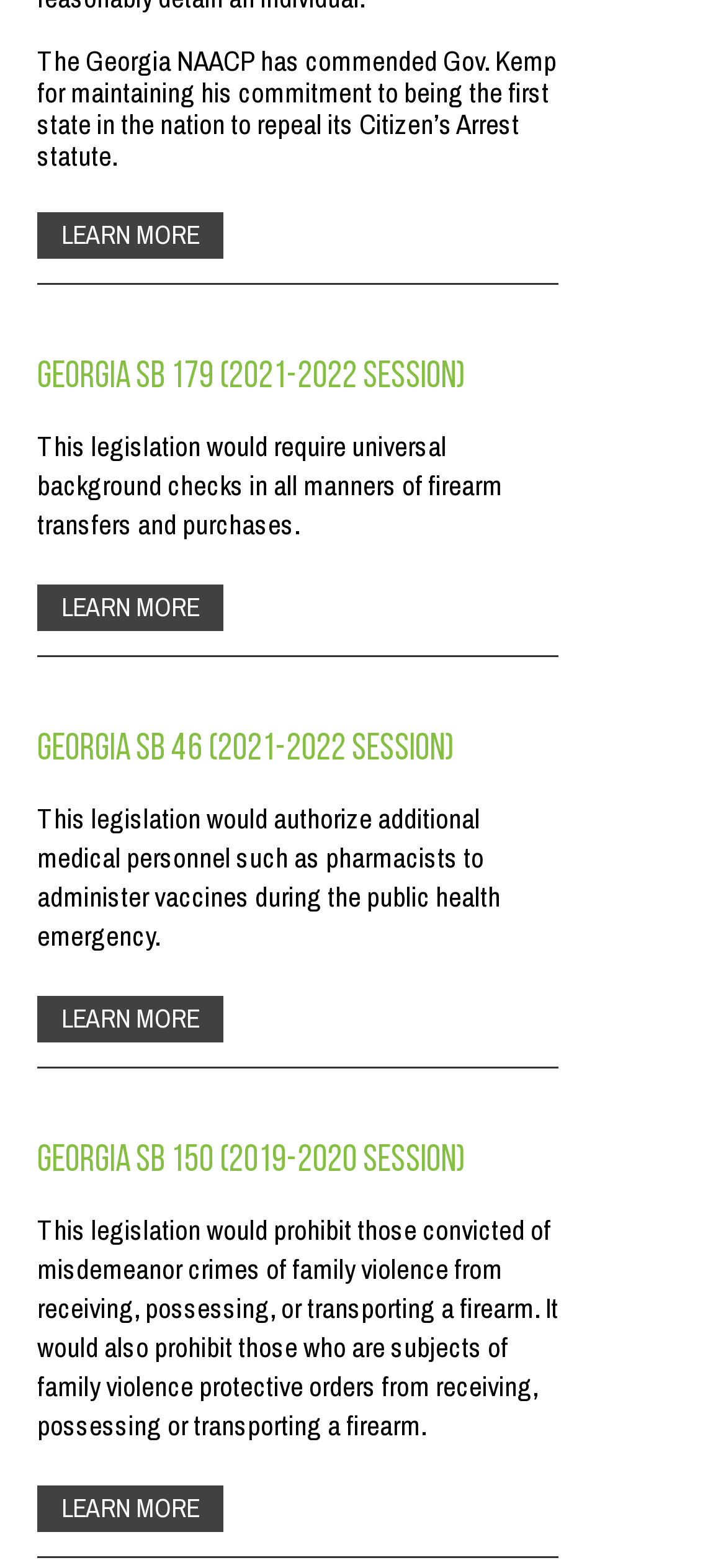What is the session mentioned in Georgia SB 46?
Answer the question with a thorough and detailed explanation.

I found the answer by looking at the text associated with the link '46 (2021' which is '-2022 Session)'.